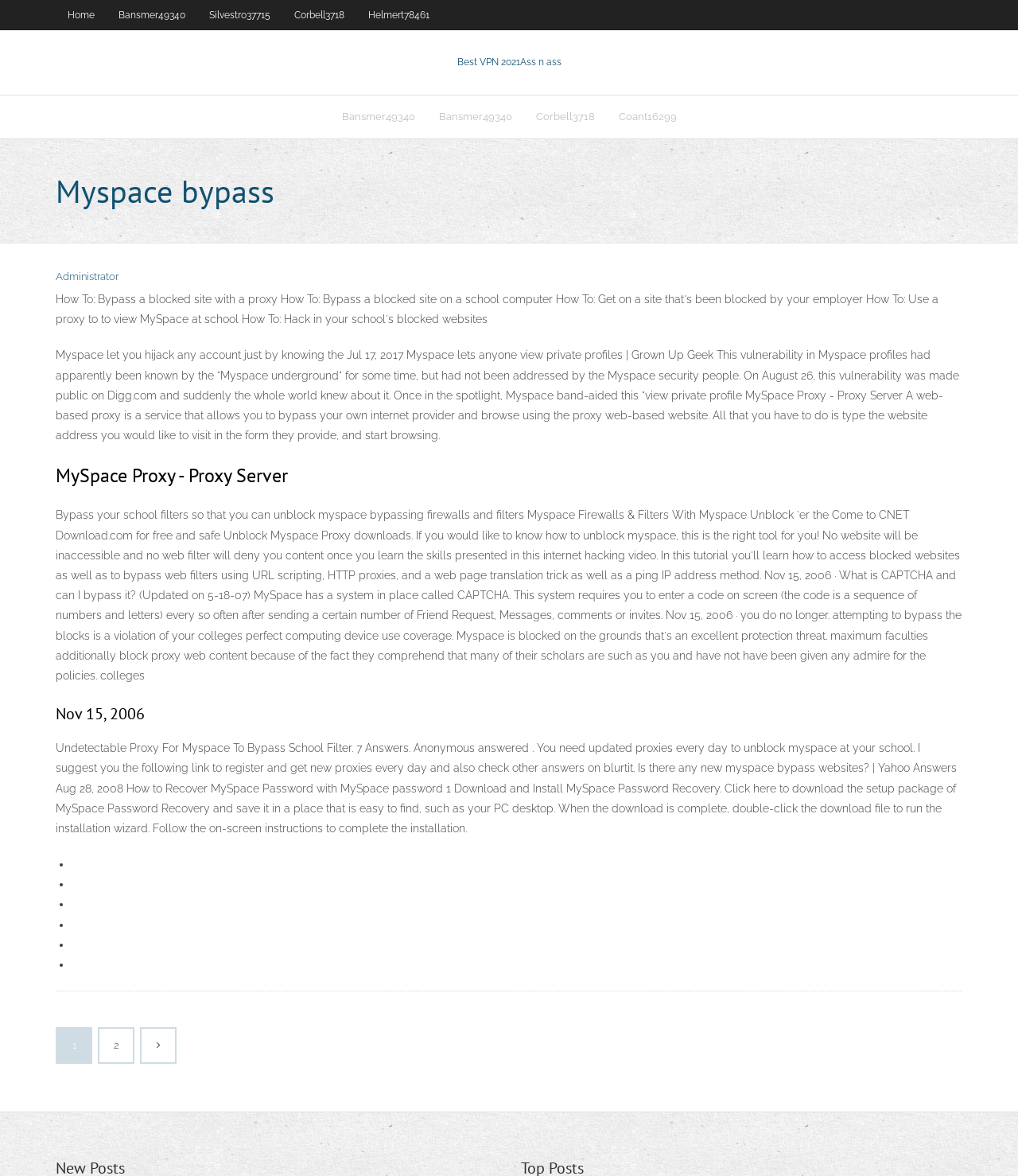Using the elements shown in the image, answer the question comprehensively: What type of proxy is mentioned on the website?

The website mentions an 'Undetectable Proxy For Myspace To Bypass School Filter', which suggests that the proxy is designed to be untraceable and can be used to access Myspace even when it is blocked by school filters.